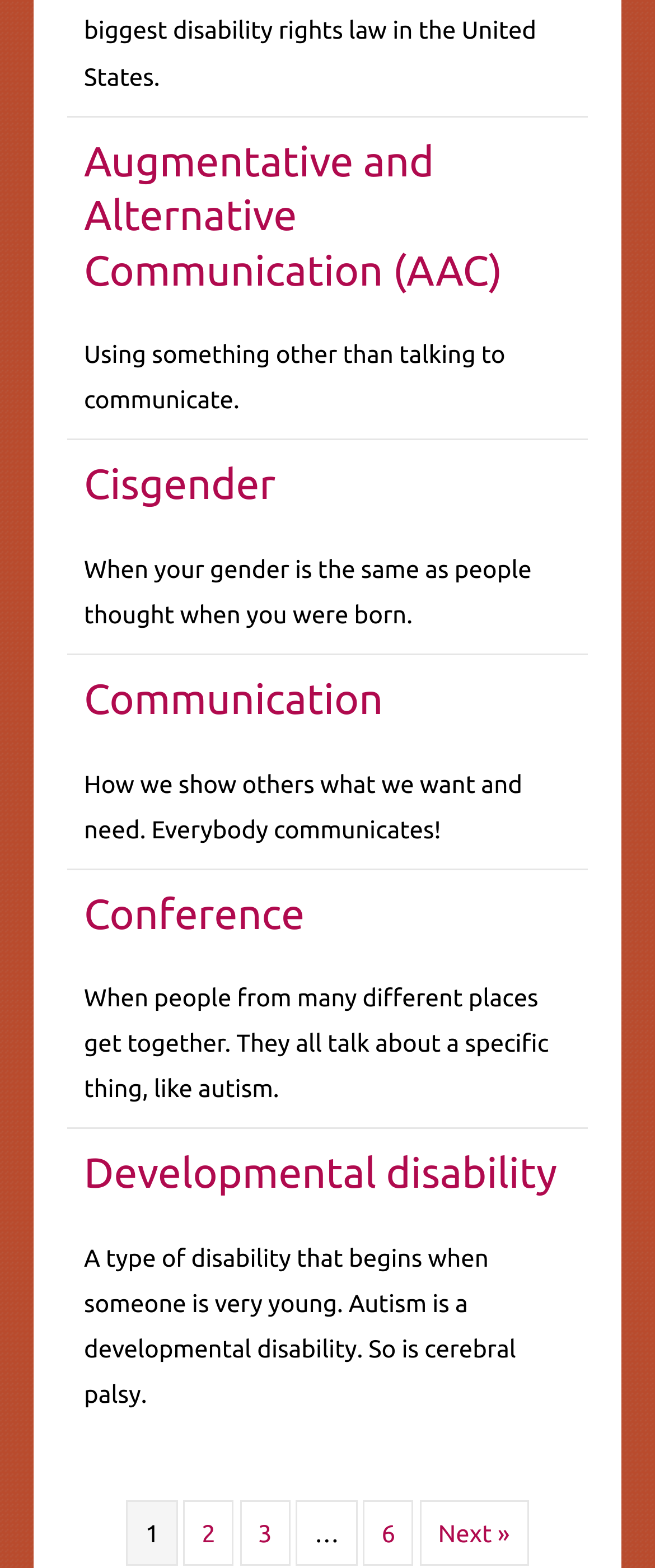From the image, can you give a detailed response to the question below:
How many pages are there in total?

I inferred this by looking at the pagination links at the bottom of the page, which include '1', '2', '3', '6', and 'Next »'. This suggests that there are at least 6 pages in total.